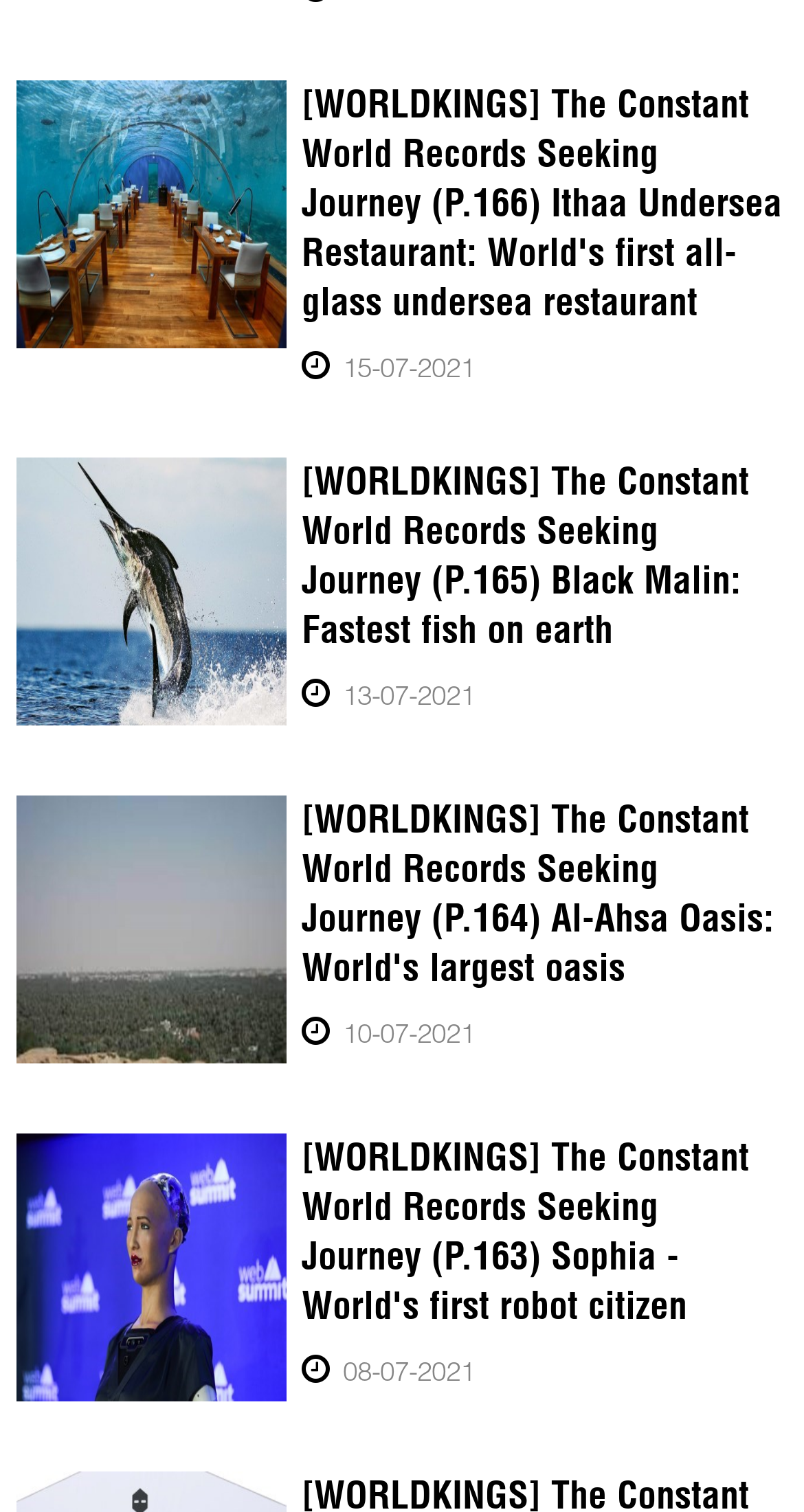Determine the bounding box coordinates of the region that needs to be clicked to achieve the task: "learn about Sophia".

[0.02, 0.75, 0.356, 0.927]